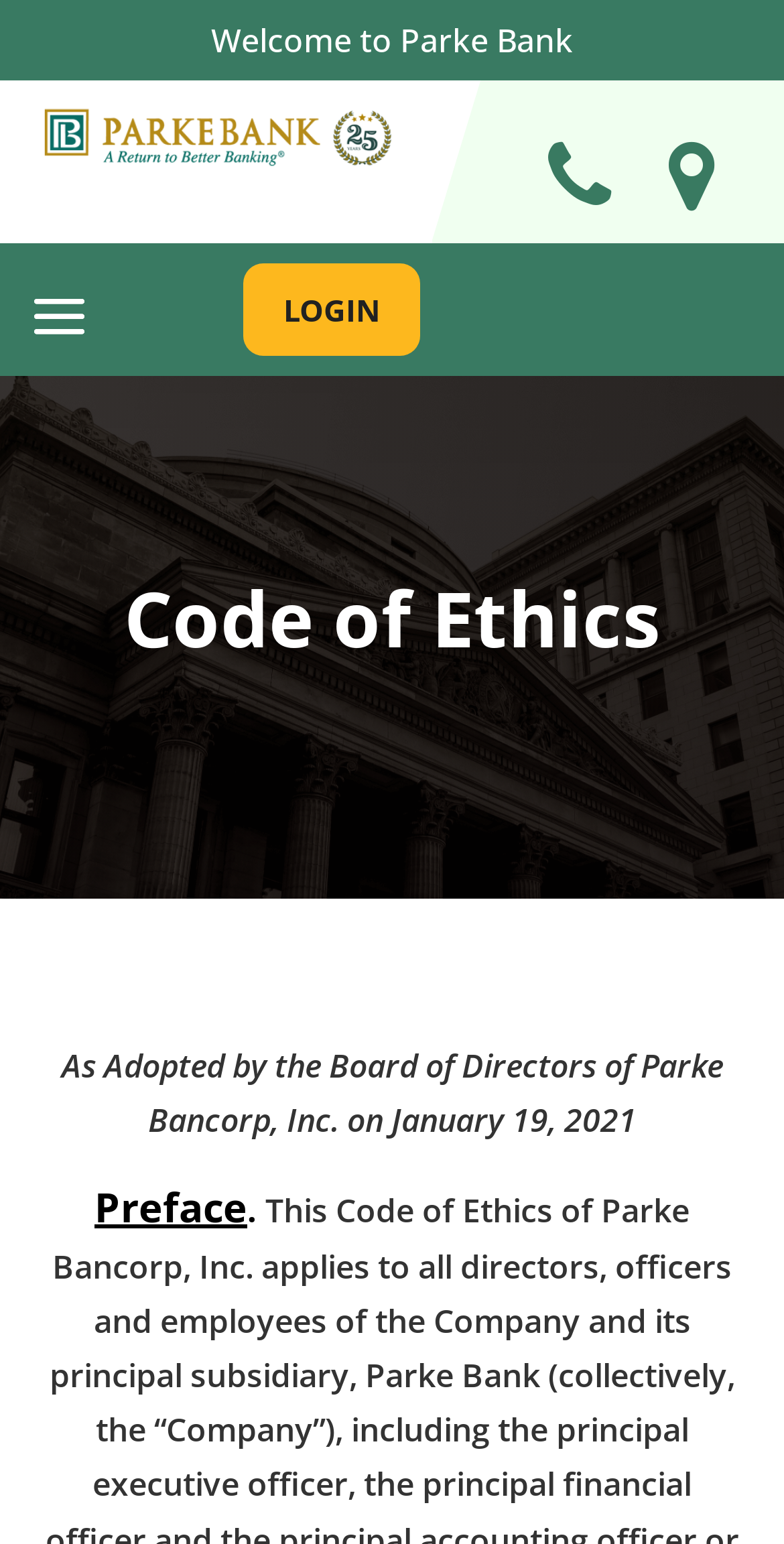Respond with a single word or phrase for the following question: 
How many sections are there in the Code of Ethics page?

At least 1